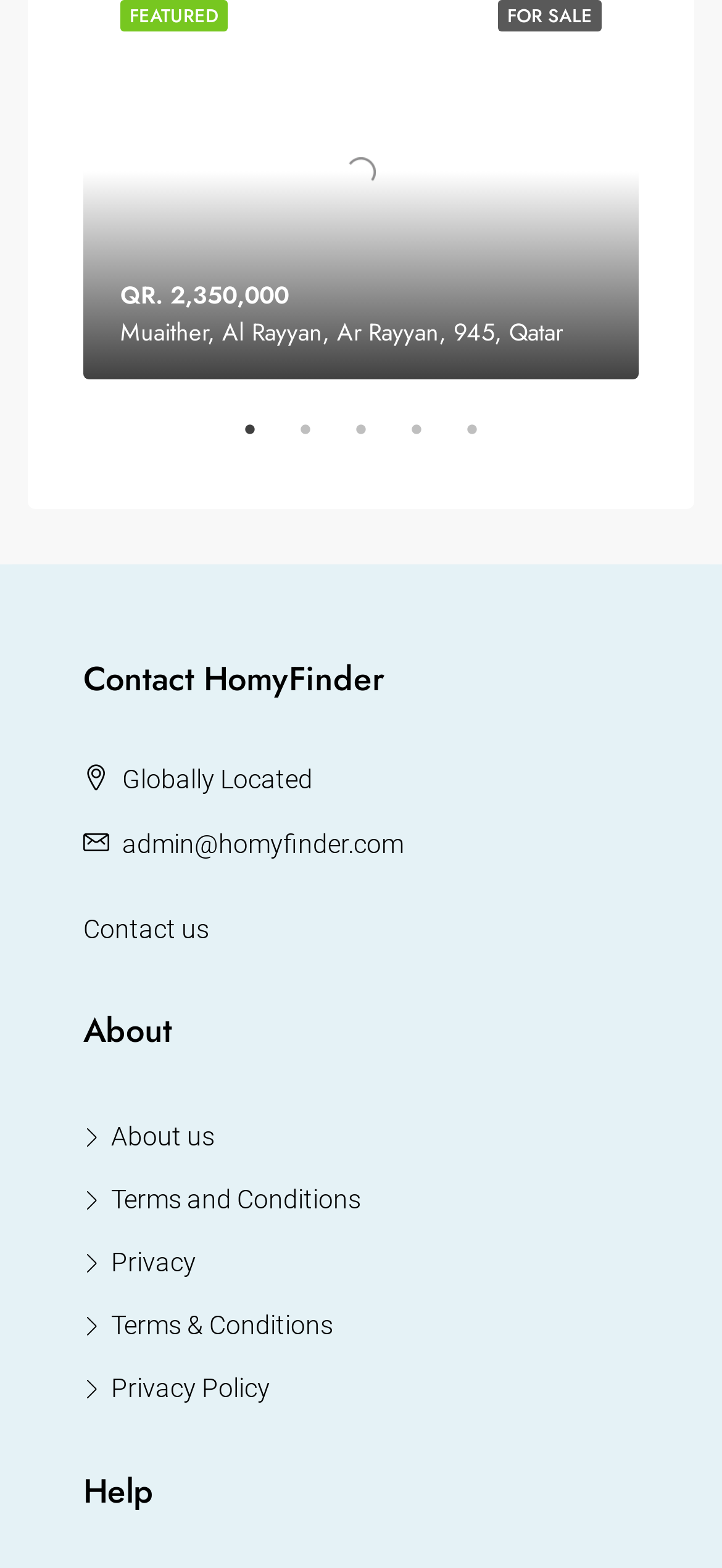What is the location of the featured property? Based on the screenshot, please respond with a single word or phrase.

Muaither, Al Rayyan, Ar Rayyan, 945, Qatar